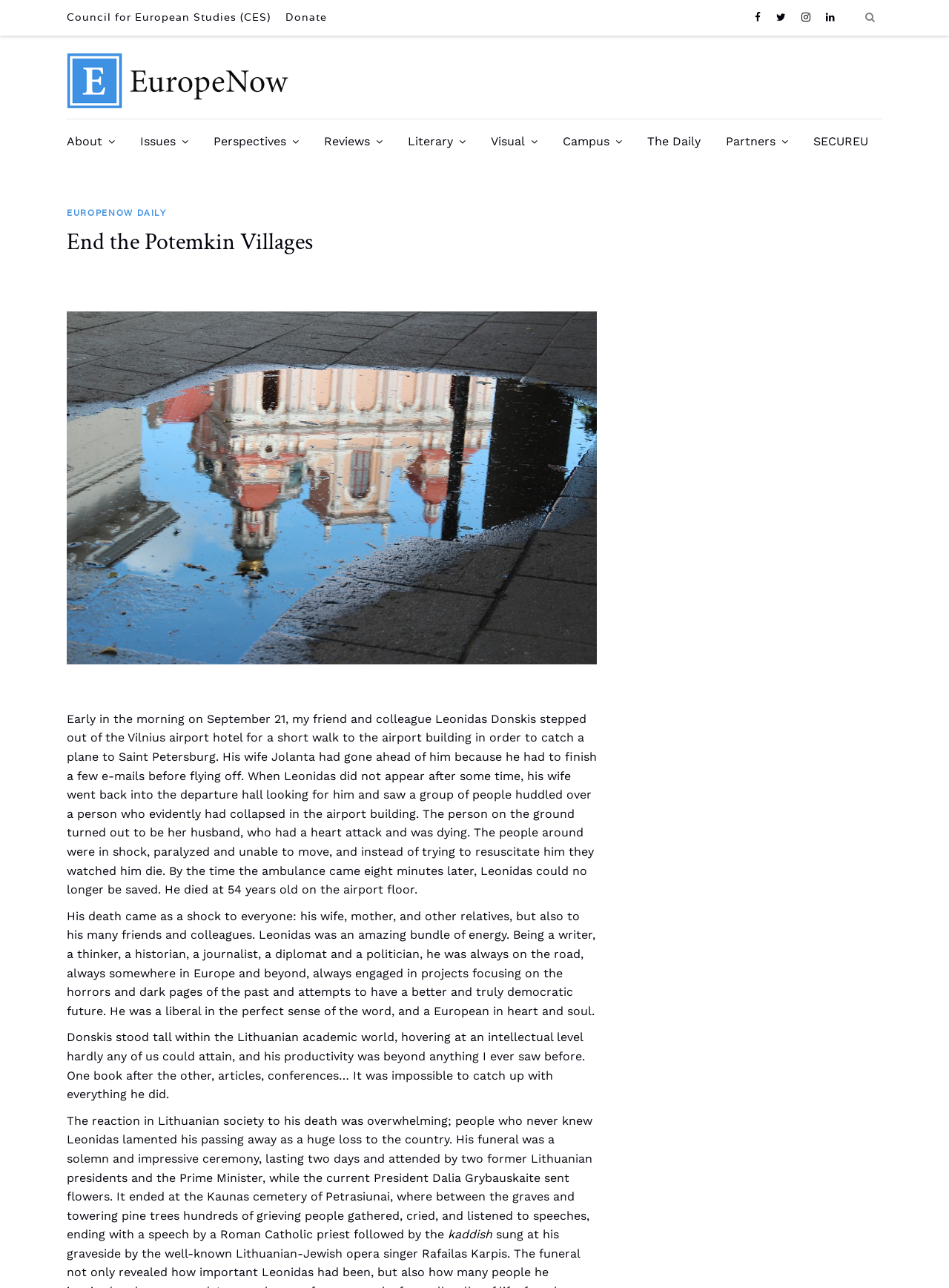Please find the bounding box for the UI element described by: "The Daily".

[0.67, 0.101, 0.75, 0.119]